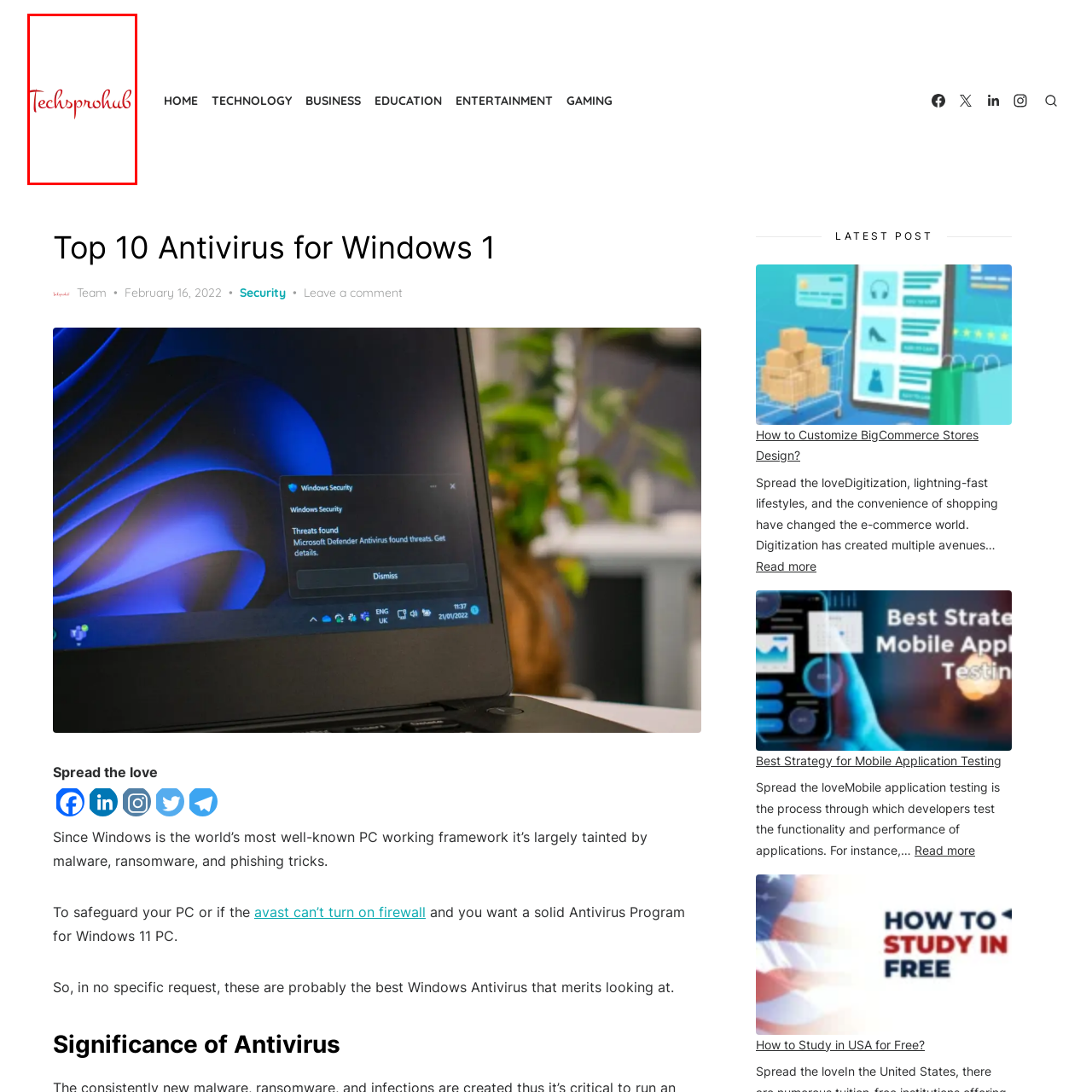What is the likely focus of the Techsprohub platform?
Please examine the image within the red bounding box and provide a comprehensive answer based on the visual details you observe.

The likely focus of the Techsprohub platform is technology because the caption associates the platform with 'content focused on technology, software, and digital solutions', indicating that the platform is primarily concerned with tech-related topics.